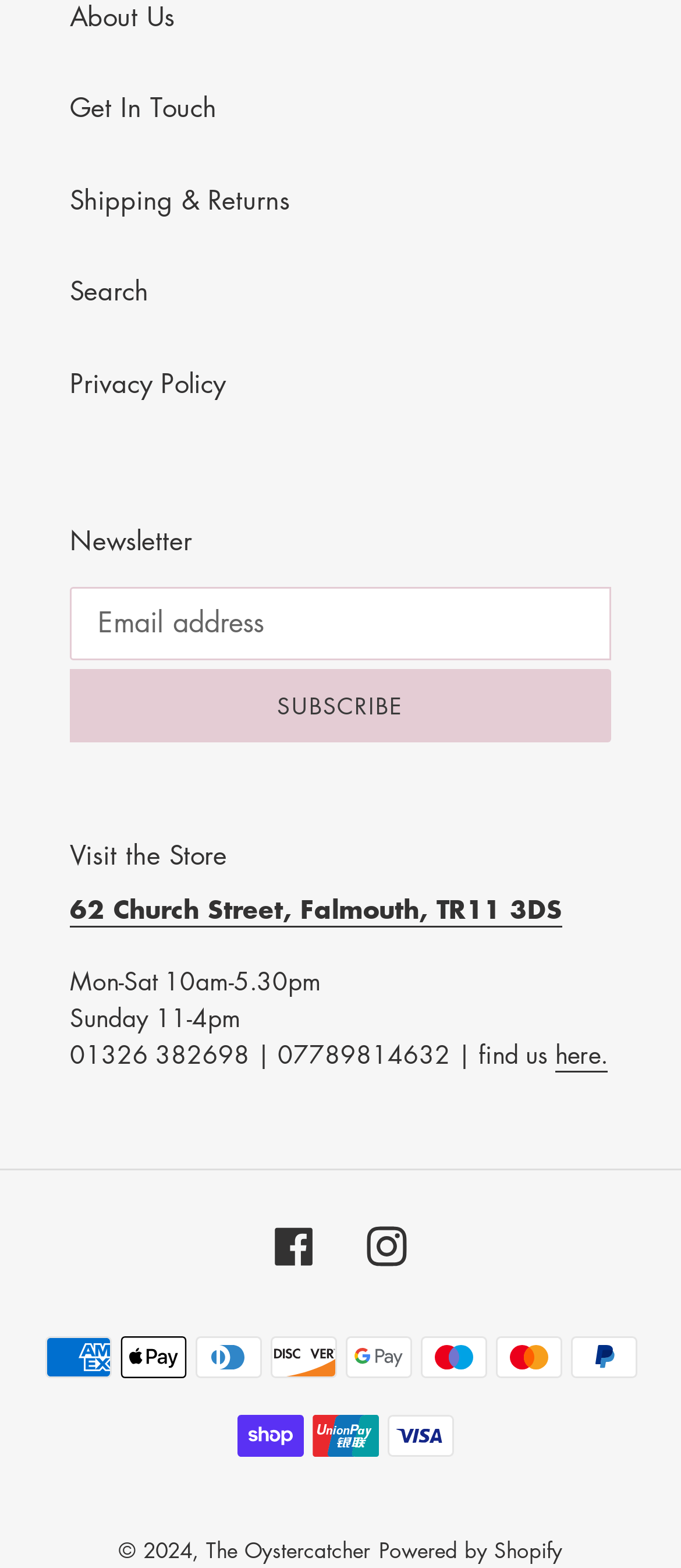What social media platforms is the store on?
Using the picture, provide a one-word or short phrase answer.

Facebook and Instagram